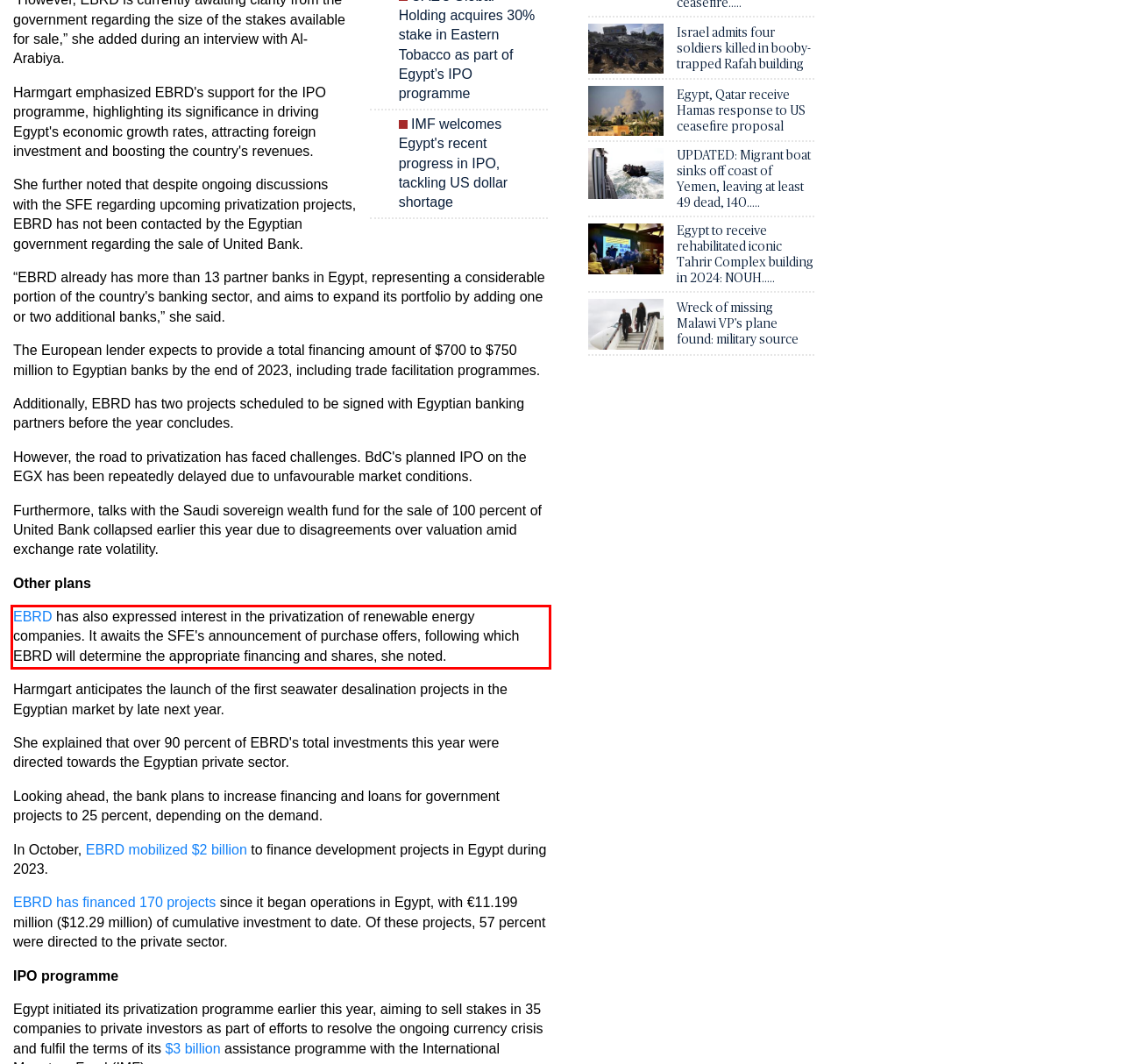You are looking at a screenshot of a webpage with a red rectangle bounding box. Use OCR to identify and extract the text content found inside this red bounding box.

EBRD has also expressed interest in the privatization of renewable energy companies. It awaits the SFE's announcement of purchase offers, following which EBRD will determine the appropriate financing and shares, she noted.